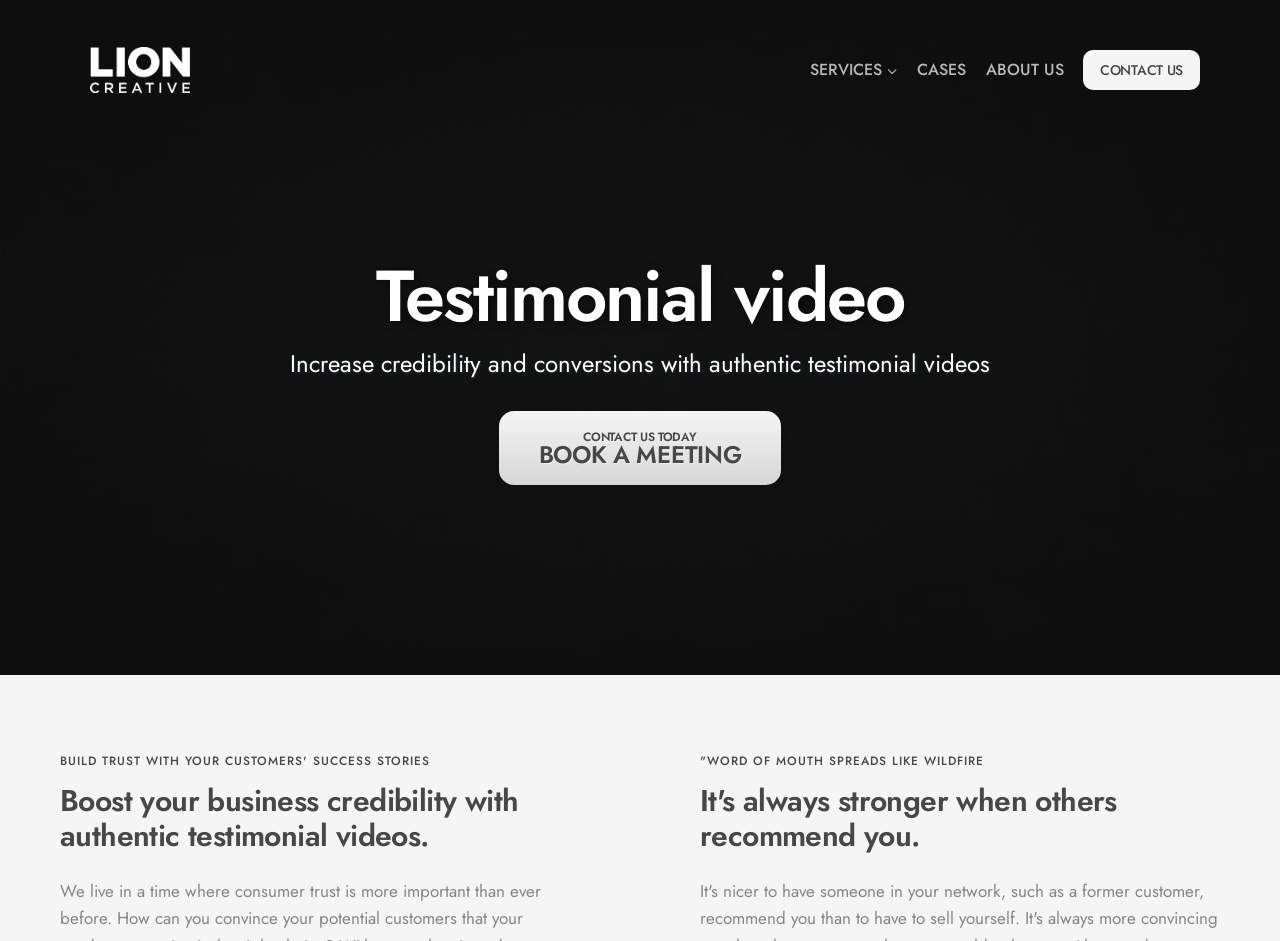Given the following UI element description: "Contact us todayBook a meeting", find the bounding box coordinates in the webpage screenshot.

[0.39, 0.437, 0.61, 0.516]